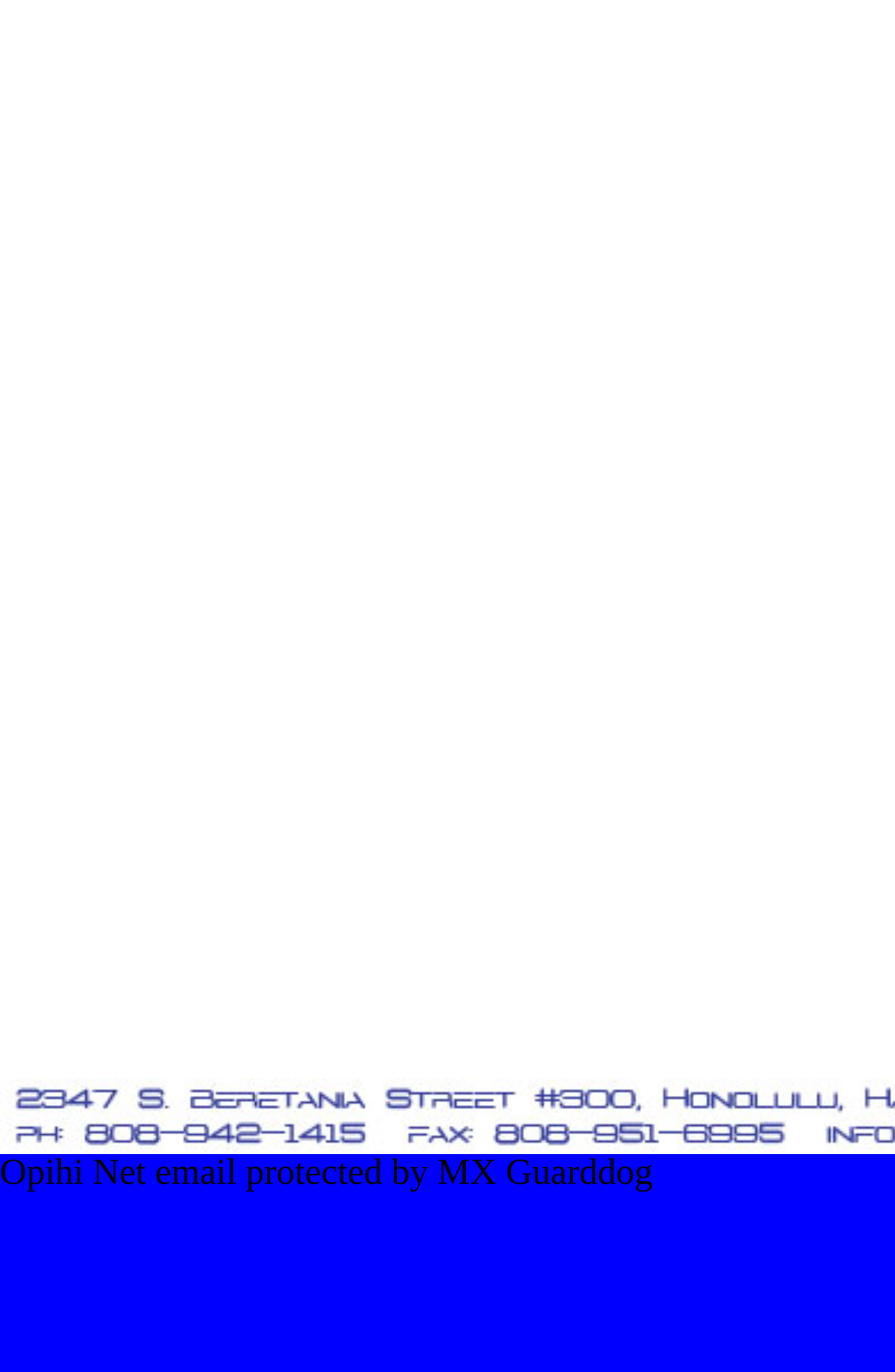Return the bounding box coordinates of the UI element that corresponds to this description: "free spam filter". The coordinates must be given as four float numbers in the range of 0 and 1, [left, top, right, bottom].

[0.739, 0.842, 0.99, 0.87]